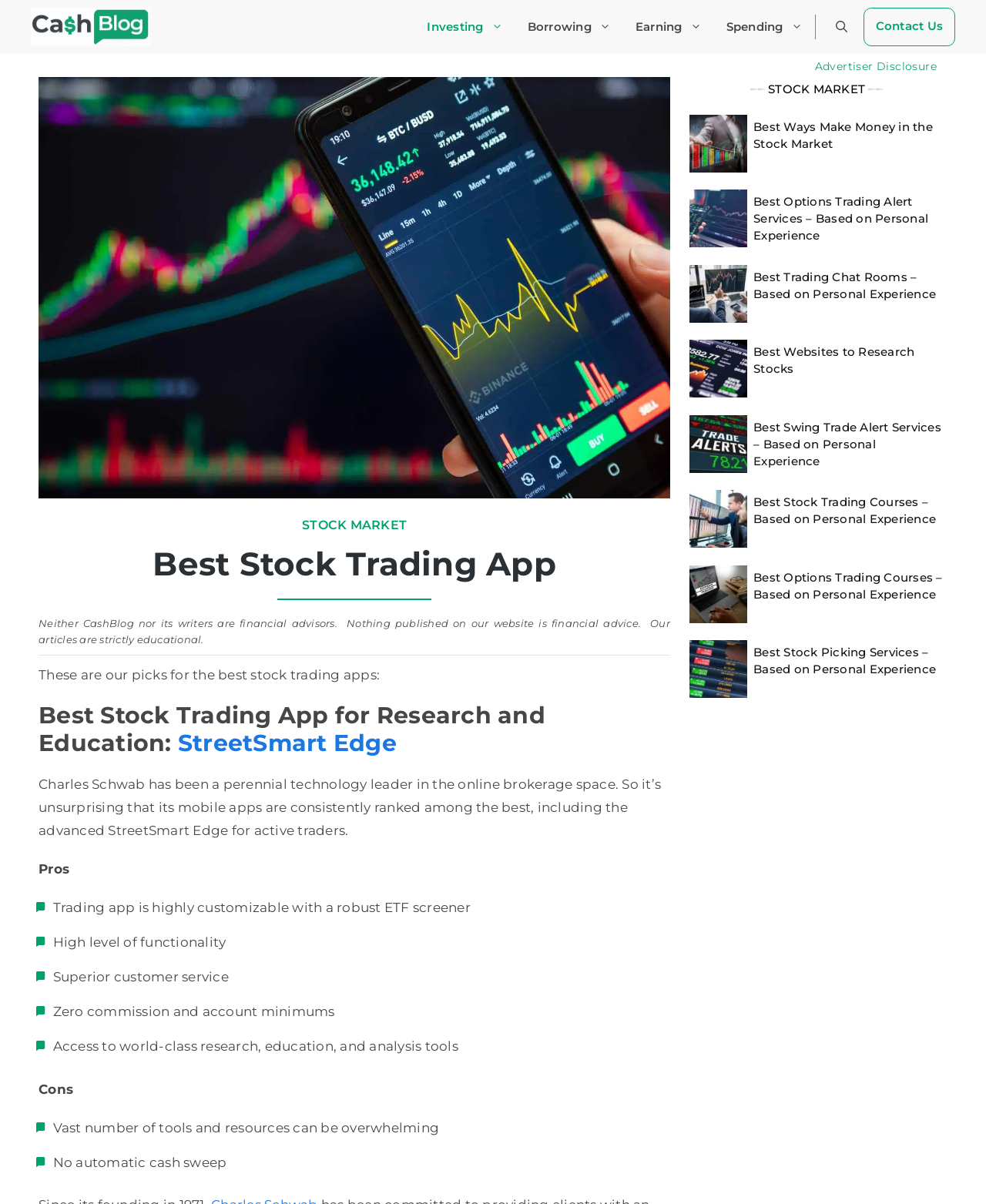Determine the bounding box coordinates of the clickable element to complete this instruction: "Click the Paul Rutter Opticians Logo". Provide the coordinates in the format of four float numbers between 0 and 1, [left, top, right, bottom].

None